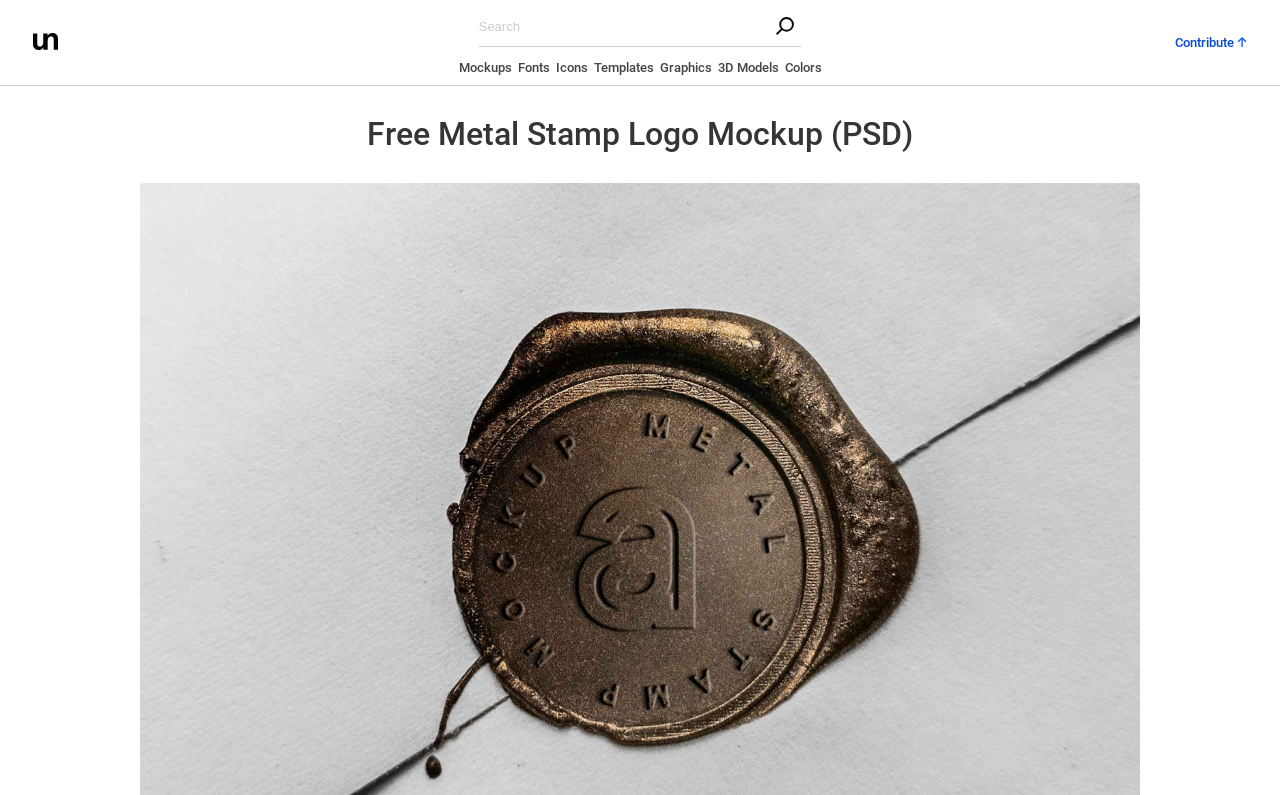Generate the title text from the webpage.

Free Metal Stamp Logo Mockup (PSD)